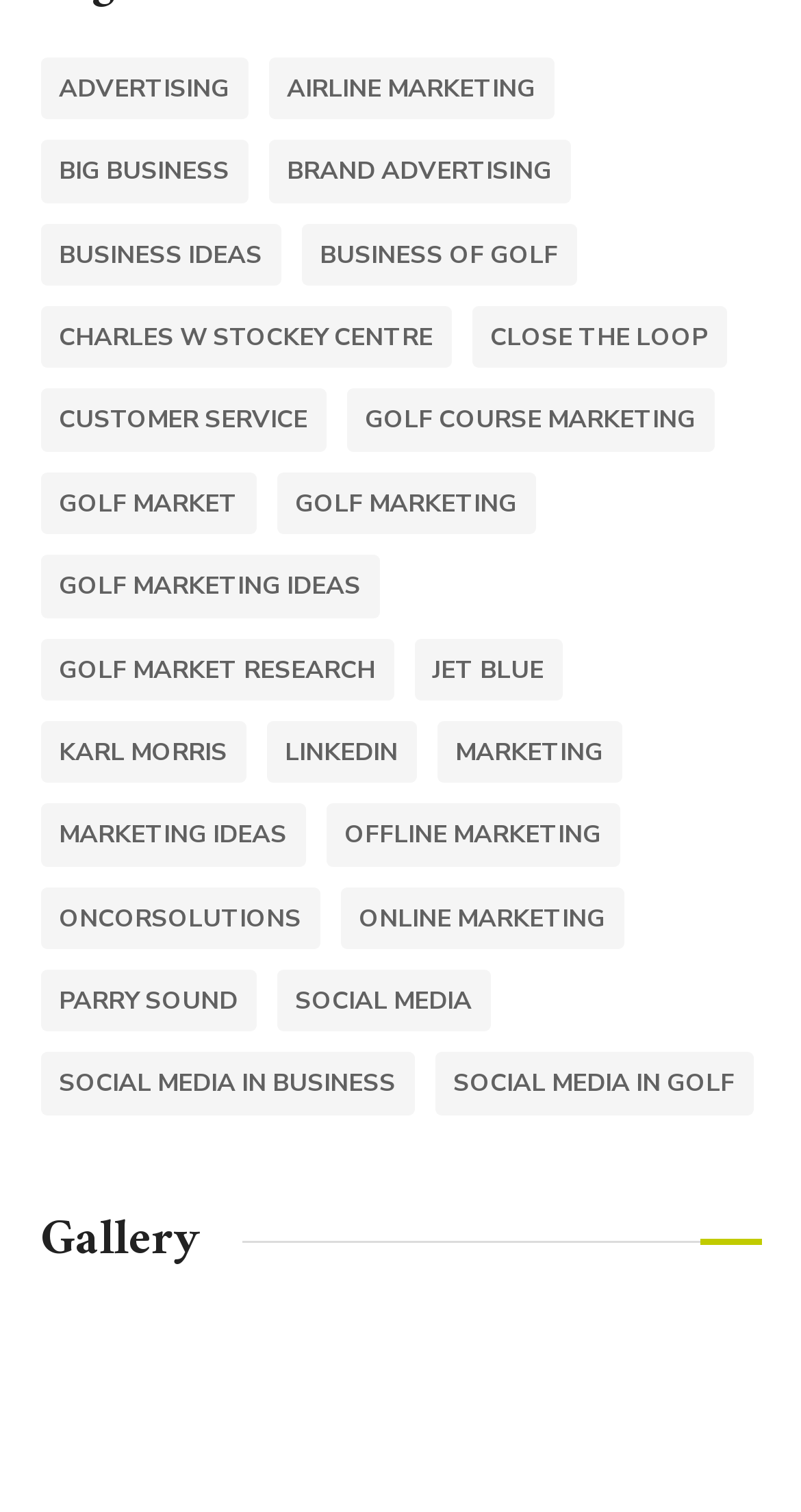Determine the bounding box coordinates for the UI element matching this description: "charles w stockey centre".

[0.05, 0.202, 0.563, 0.244]